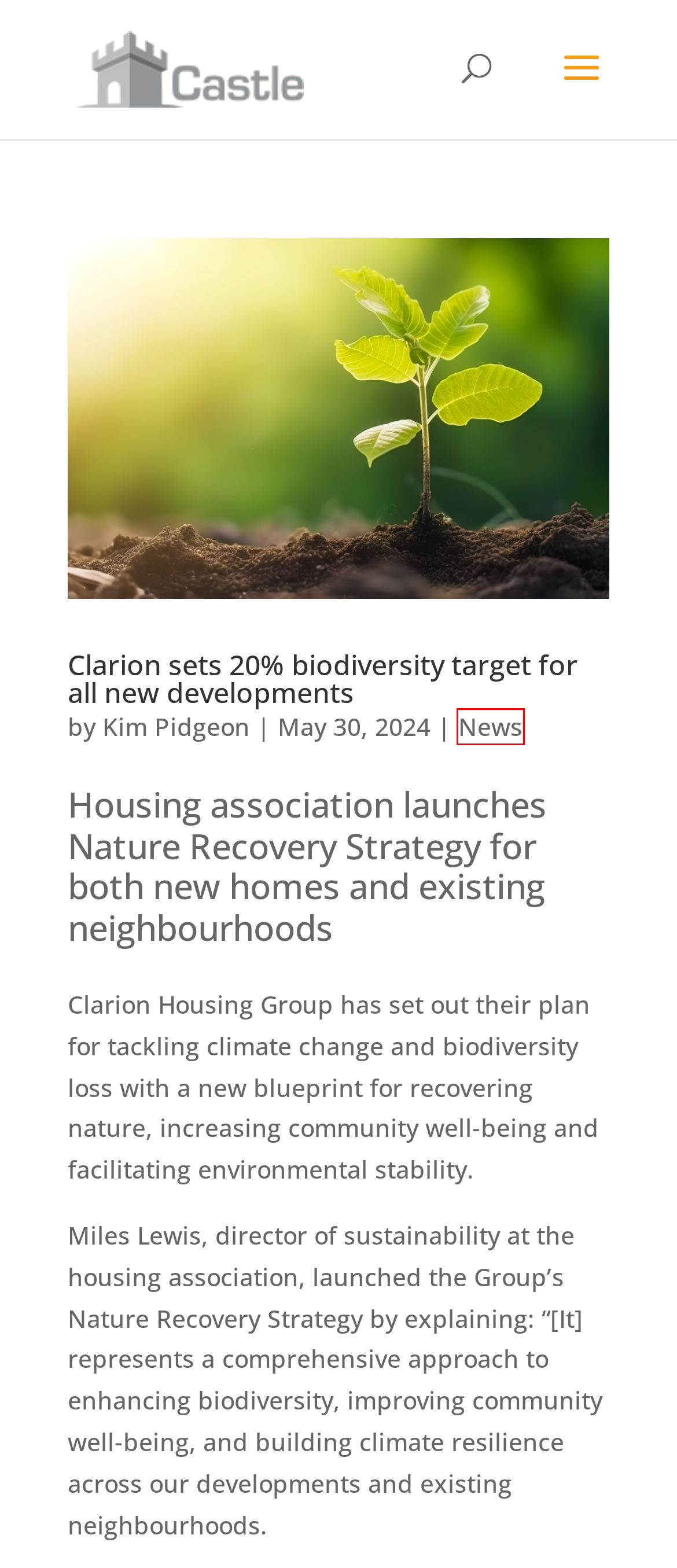Review the webpage screenshot and focus on the UI element within the red bounding box. Select the best-matching webpage description for the new webpage that follows after clicking the highlighted element. Here are the candidates:
A. Kim Pidgeon | Fortress and Castle
B. Fortress & Castle, Caritas, Castle Express | Ecologi
C. Peabody set to build their first Passive House-standard homes | Fortress and Castle
D. Blog Tool, Publishing Platform, and CMS – WordPress.org
E. Fortress and Castle |
F. Clarion sets 20% biodiversity target for all new developments  | Fortress and Castle
G. News | Fortress and Castle
H. Caritas takes steps to help fight against climate change | Fortress and Castle

G